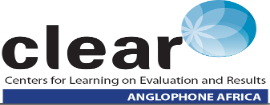Respond to the question with just a single word or phrase: 
What does the color palette evoke?

Professionalism and trust